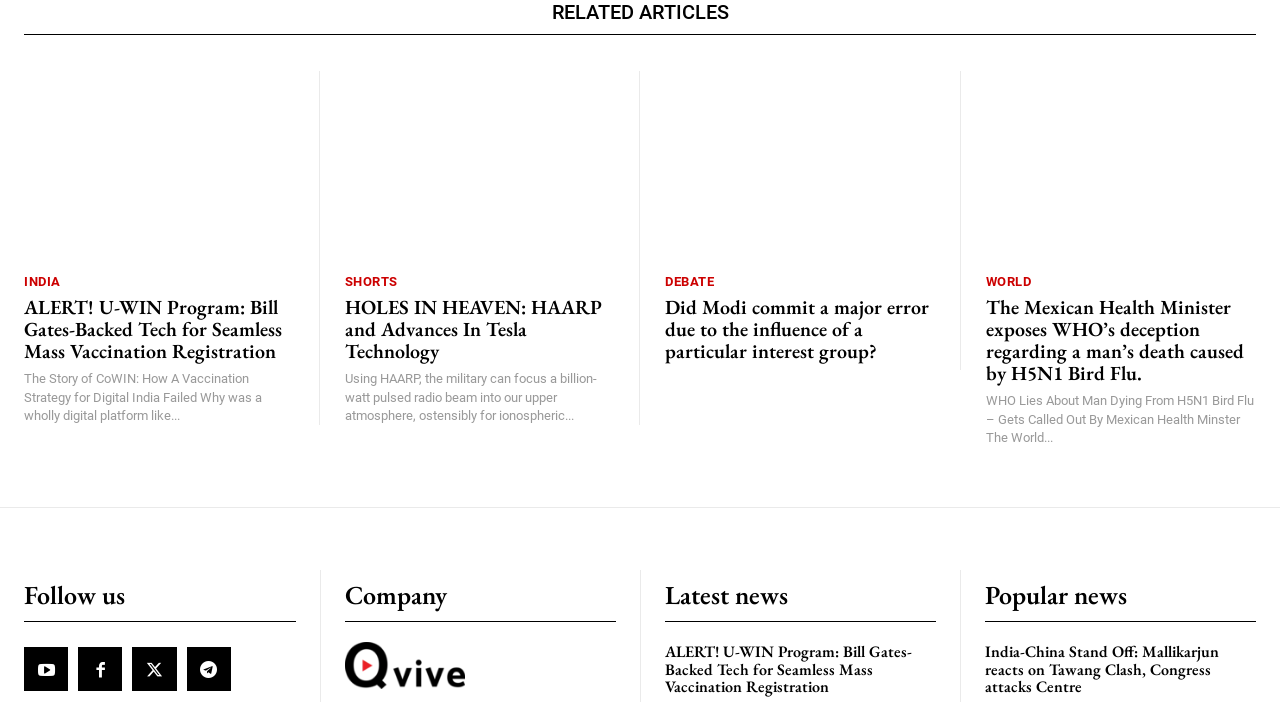Please identify the bounding box coordinates of the clickable area that will fulfill the following instruction: "Click on the link 'Did Modi commit a major error due to the influence of a particular interest group?'". The coordinates should be in the format of four float numbers between 0 and 1, i.e., [left, top, right, bottom].

[0.52, 0.101, 0.73, 0.37]